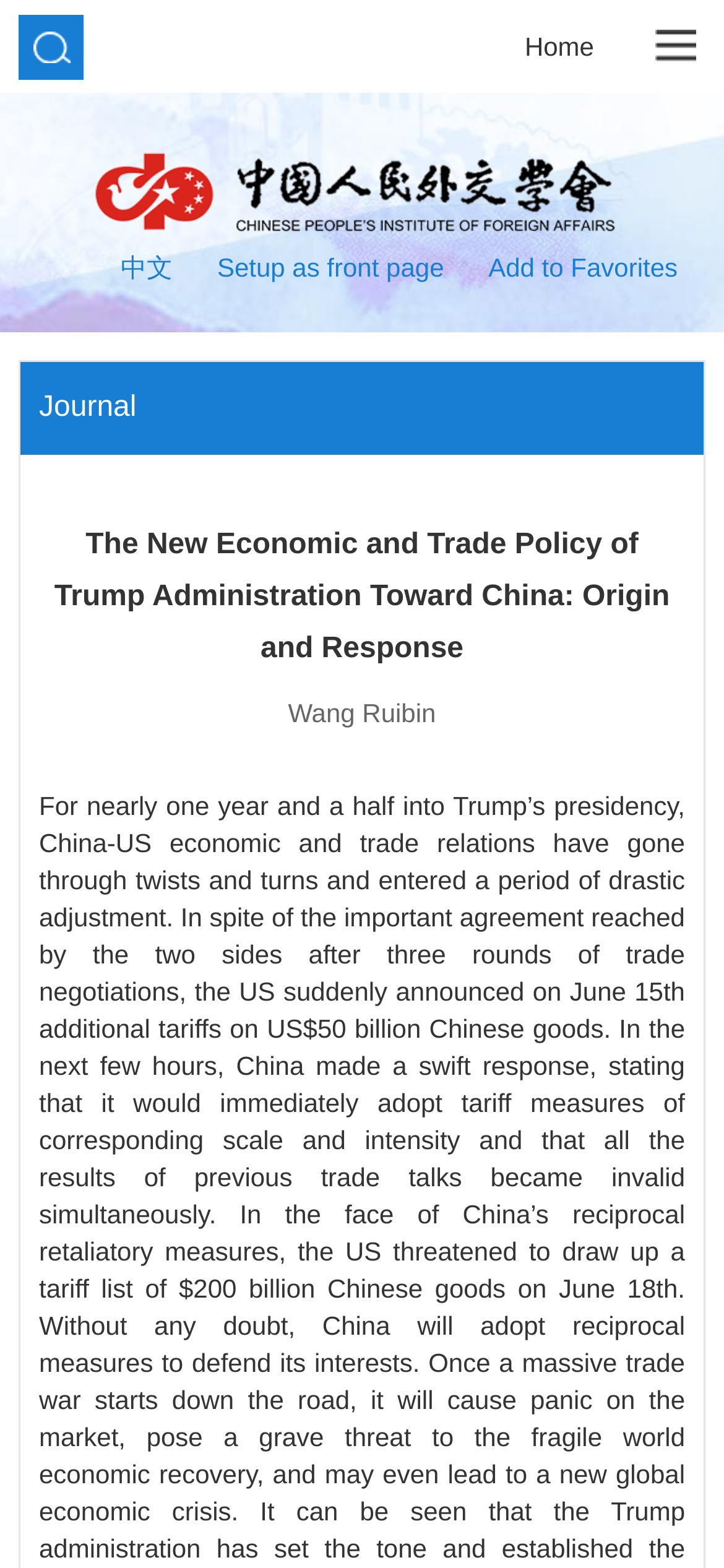Determine the bounding box coordinates for the UI element matching this description: "Setup as front page".

[0.3, 0.161, 0.613, 0.18]